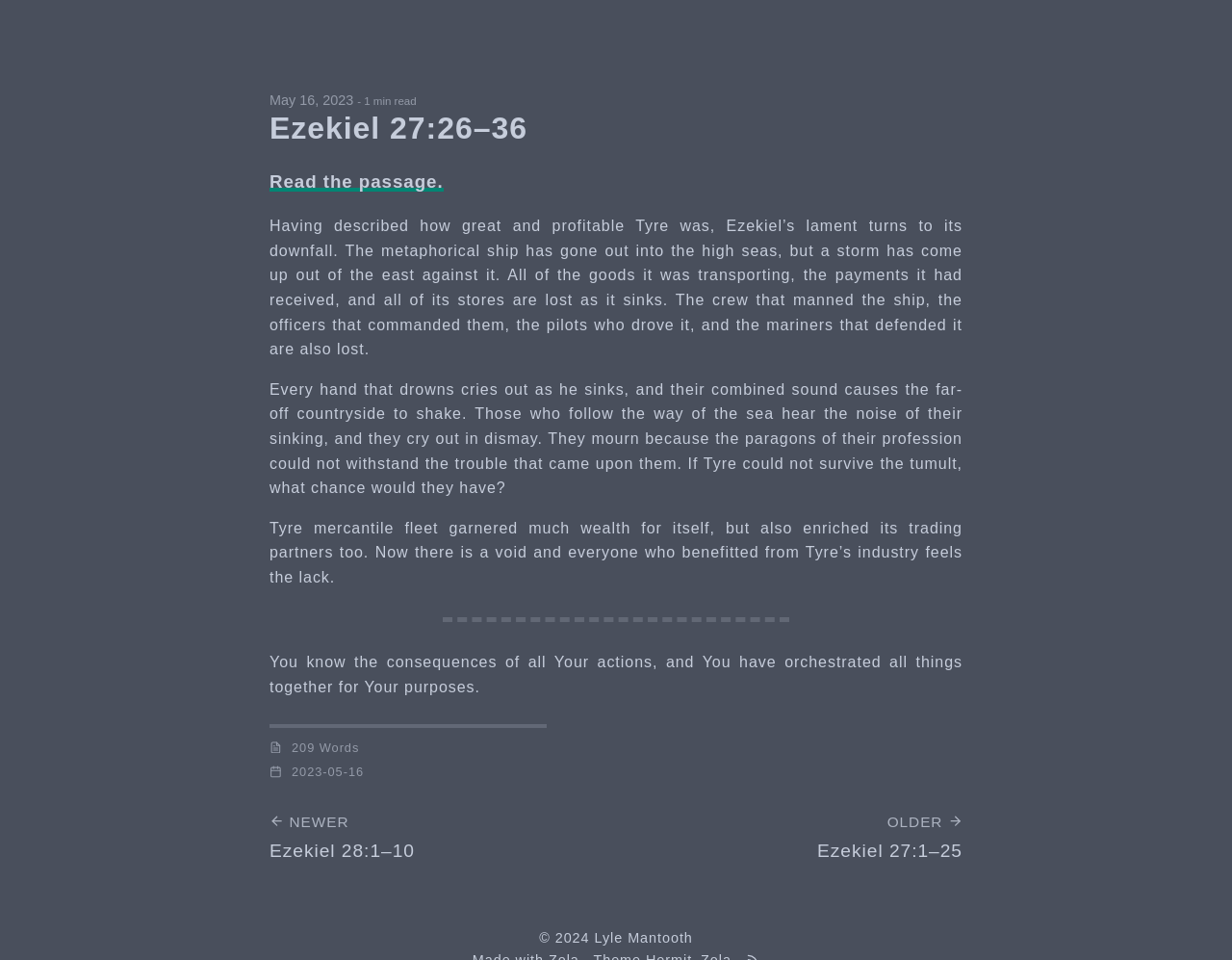Respond concisely with one word or phrase to the following query:
What is the name of the author of the passage?

Lyle Mantooth